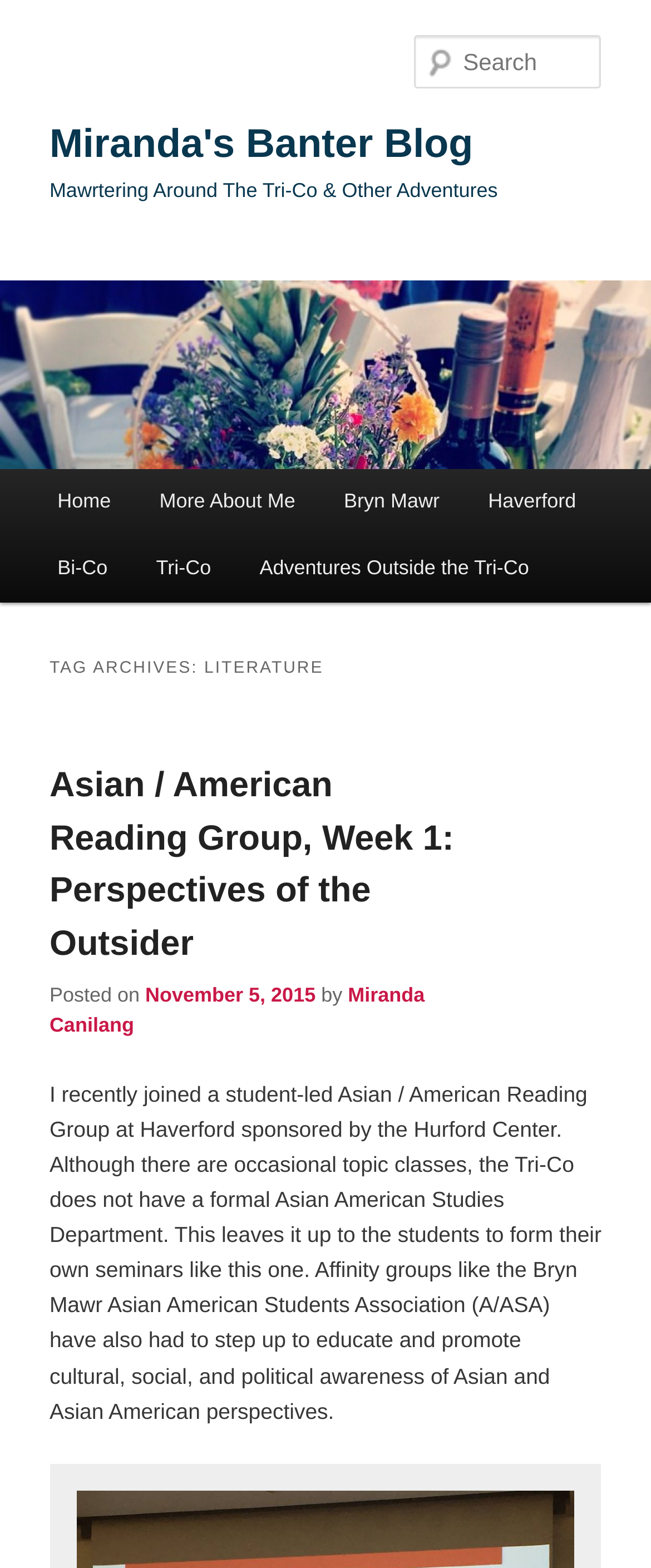Provide a brief response in the form of a single word or phrase:
What is the title of the first post?

Asian / American Reading Group, Week 1: Perspectives of the Outsider